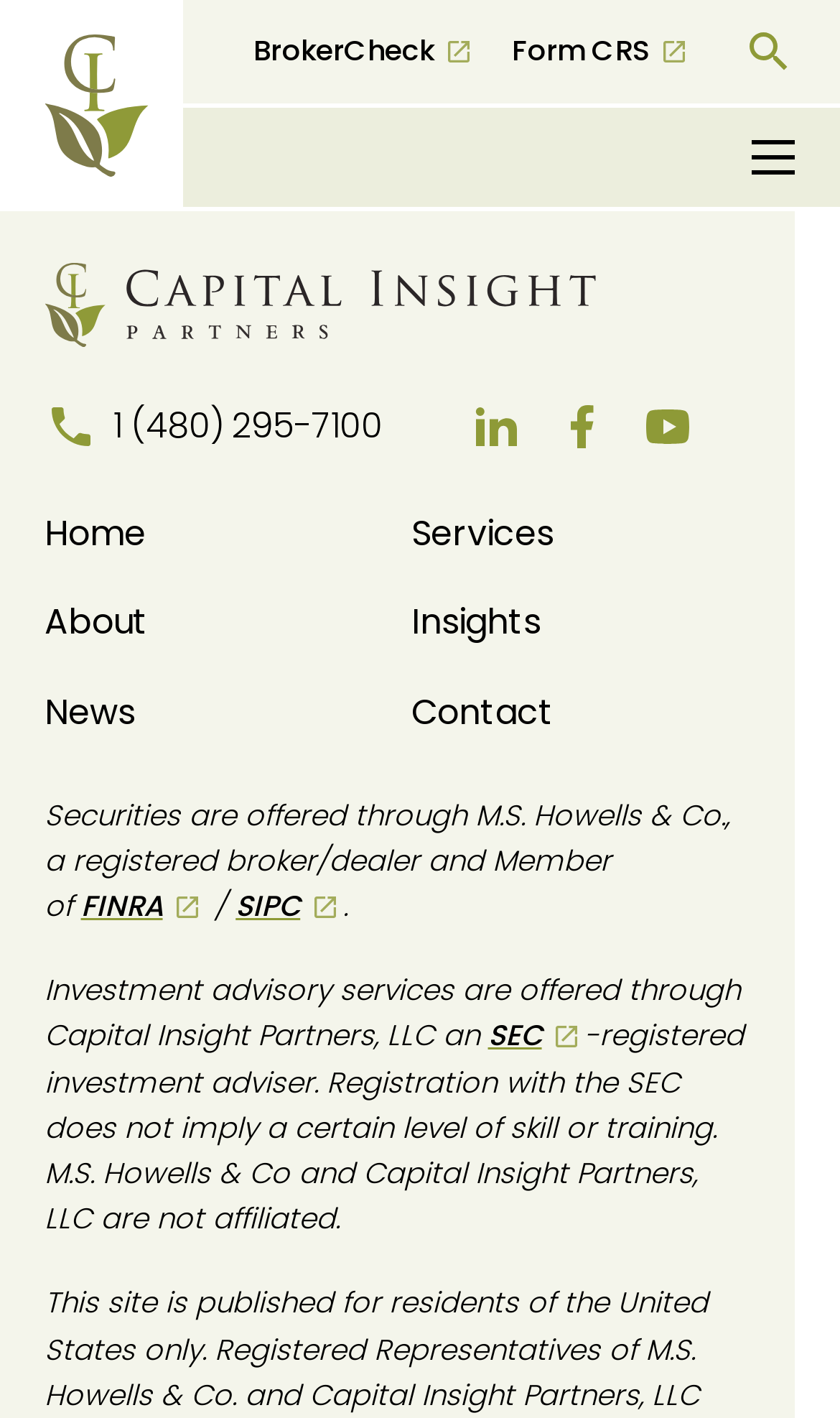Using the webpage screenshot, find the UI element described by 1 (480) 295-7100. Provide the bounding box coordinates in the format (top-left x, top-left y, bottom-right x, bottom-right y), ensuring all values are floating point numbers between 0 and 1.

[0.053, 0.282, 0.455, 0.32]